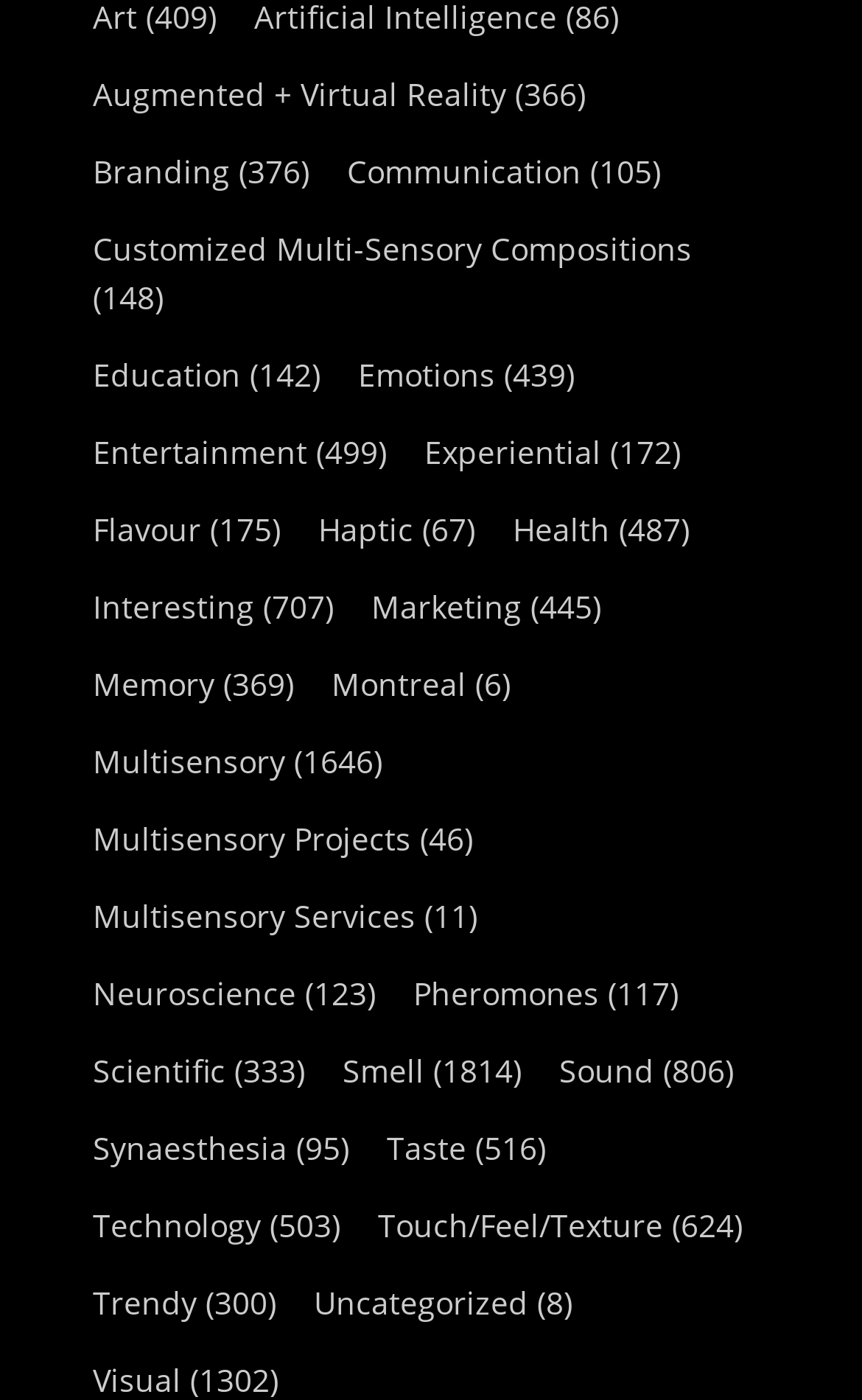Locate the bounding box coordinates of the clickable part needed for the task: "Explore branding items".

[0.09, 0.098, 0.377, 0.148]